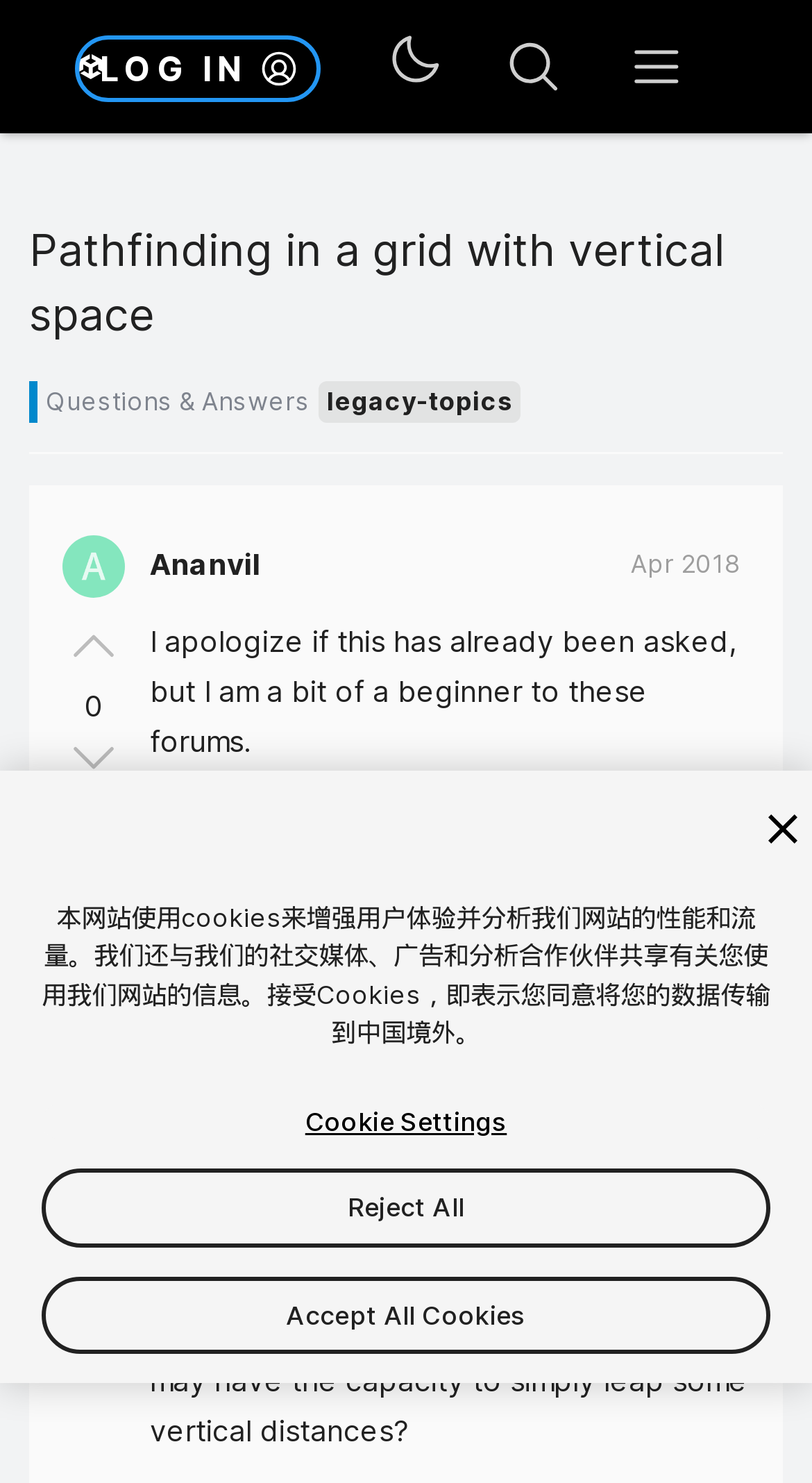Who started the discussion?
Kindly offer a detailed explanation using the data available in the image.

The person who started the discussion can be identified by looking at the link element with the text 'Ananvil' and the date 'Apr 2018'. This suggests that Ananvil started the discussion on April 2018.